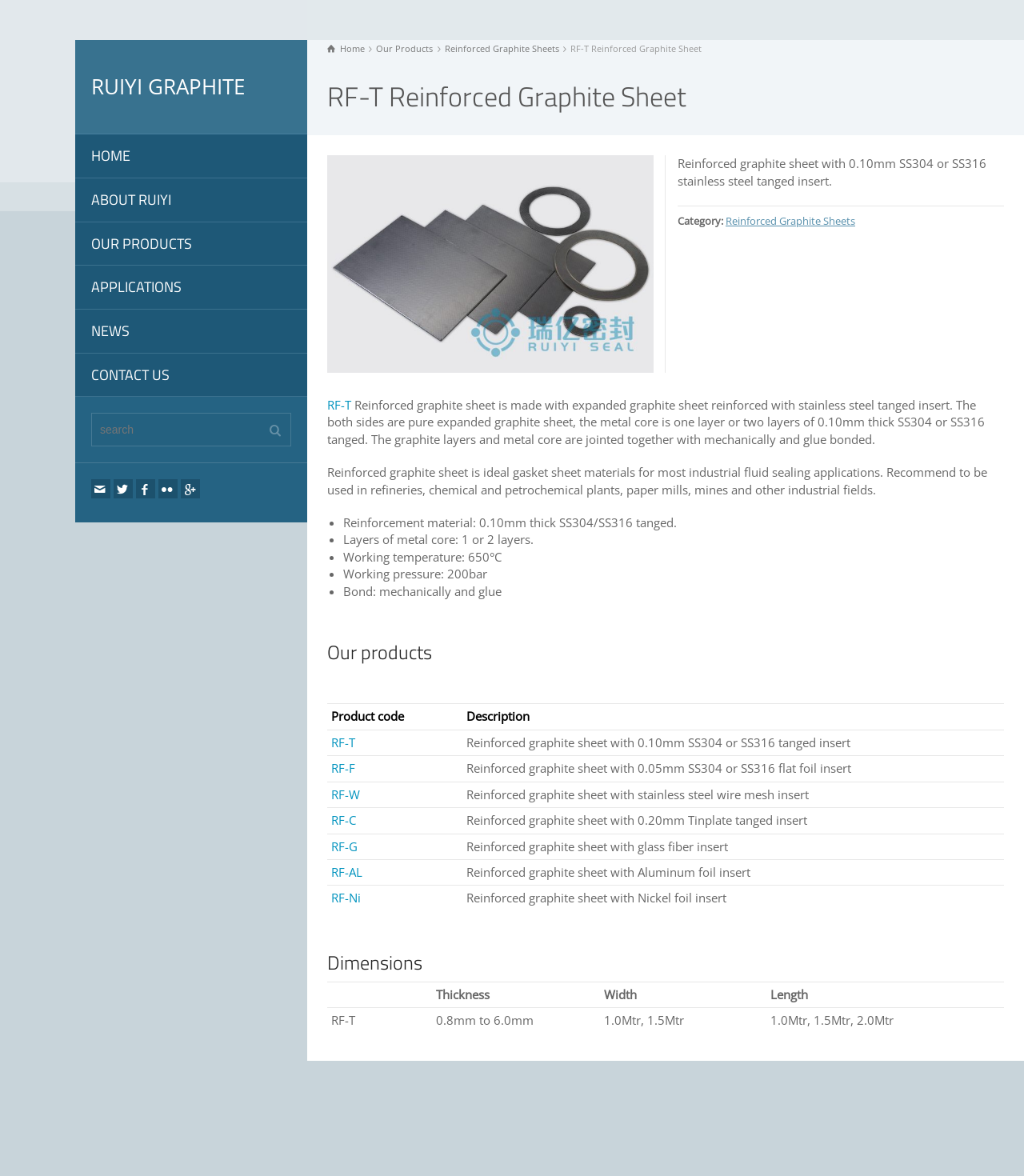Specify the bounding box coordinates of the area that needs to be clicked to achieve the following instruction: "Click on the 'HOME' link".

[0.073, 0.114, 0.3, 0.152]